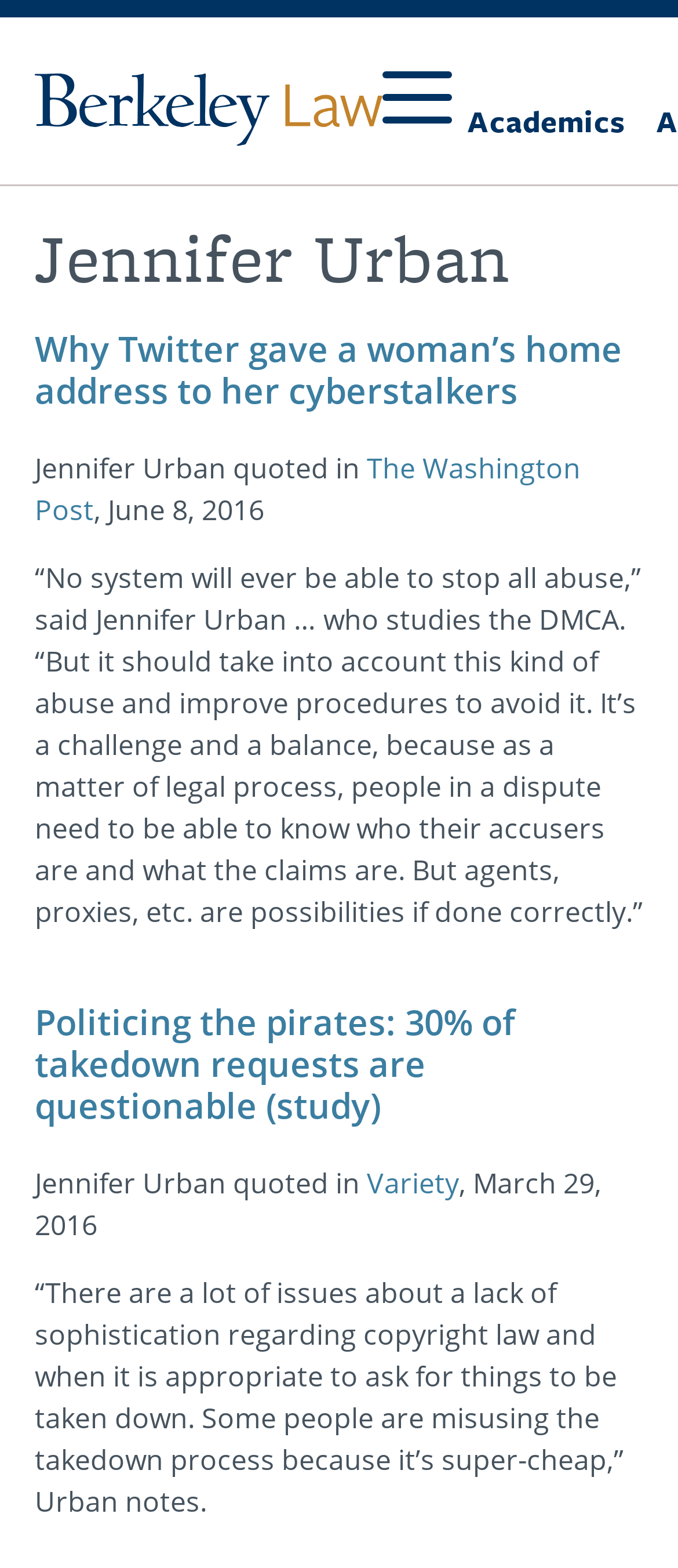How many articles are on the webpage? Analyze the screenshot and reply with just one word or a short phrase.

2